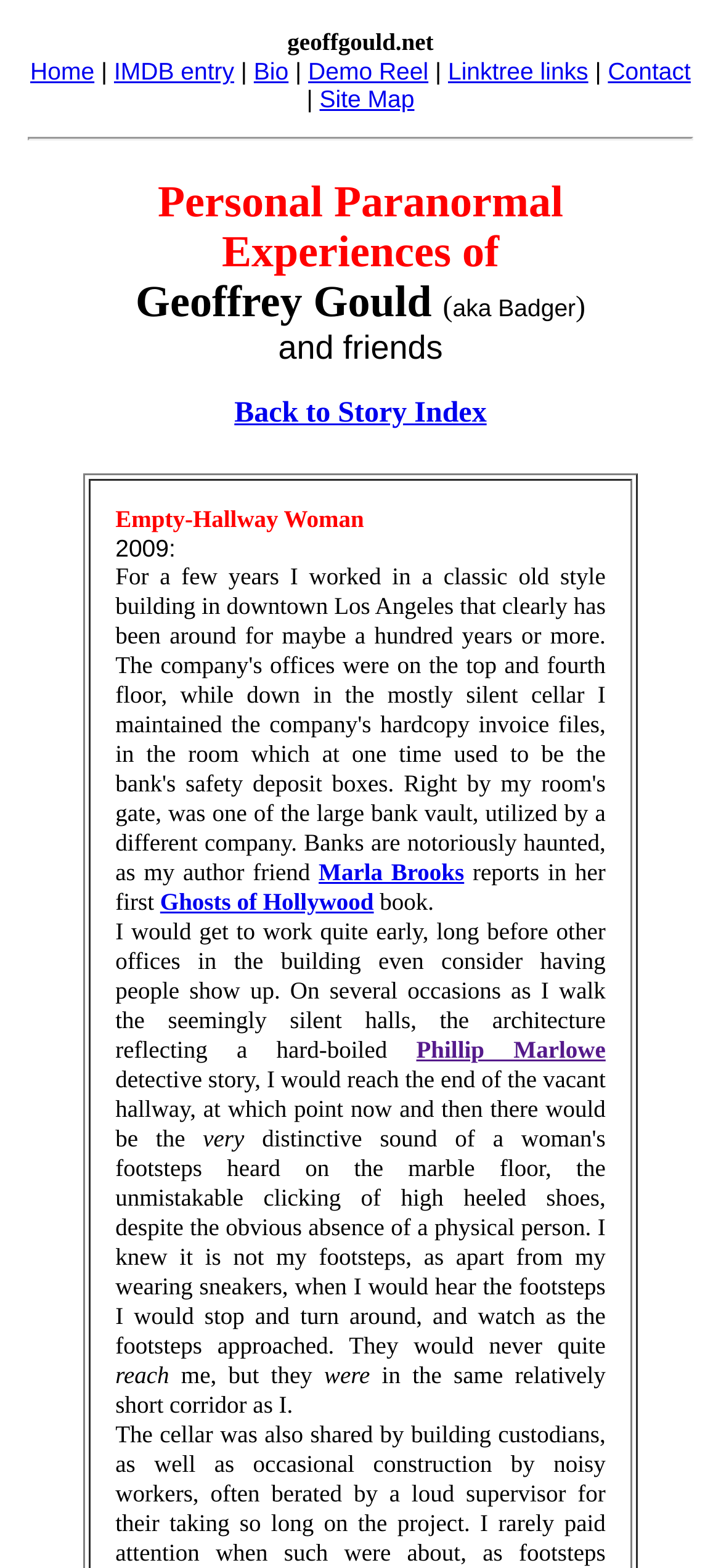Please analyze the image and give a detailed answer to the question:
What is the name of the website?

I determined the answer by looking at the top navigation menu, which contains links to different sections of the website, and the website's name is mentioned as 'geoffgould.net'.